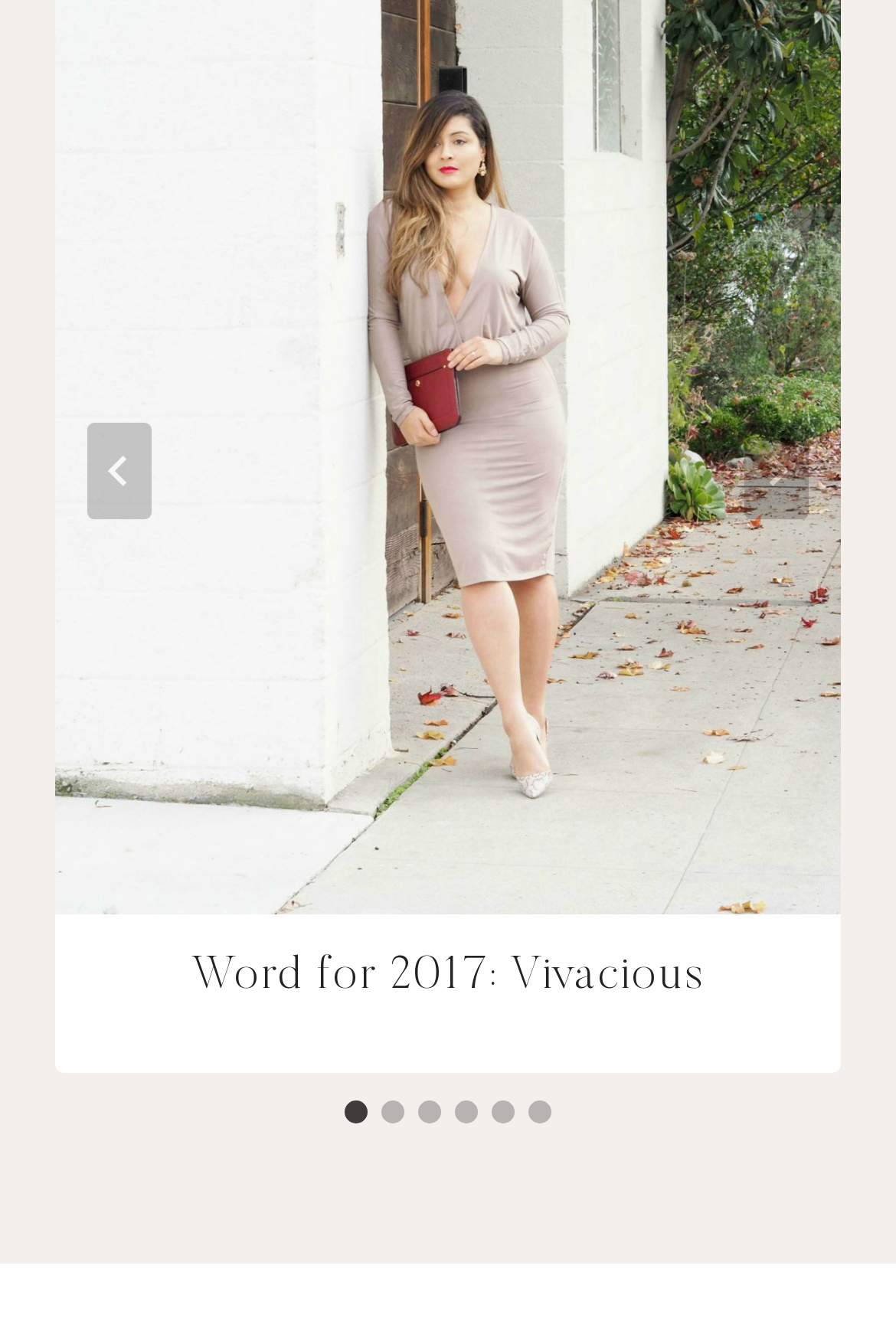How many navigation buttons are there?
Answer with a single word or phrase by referring to the visual content.

2